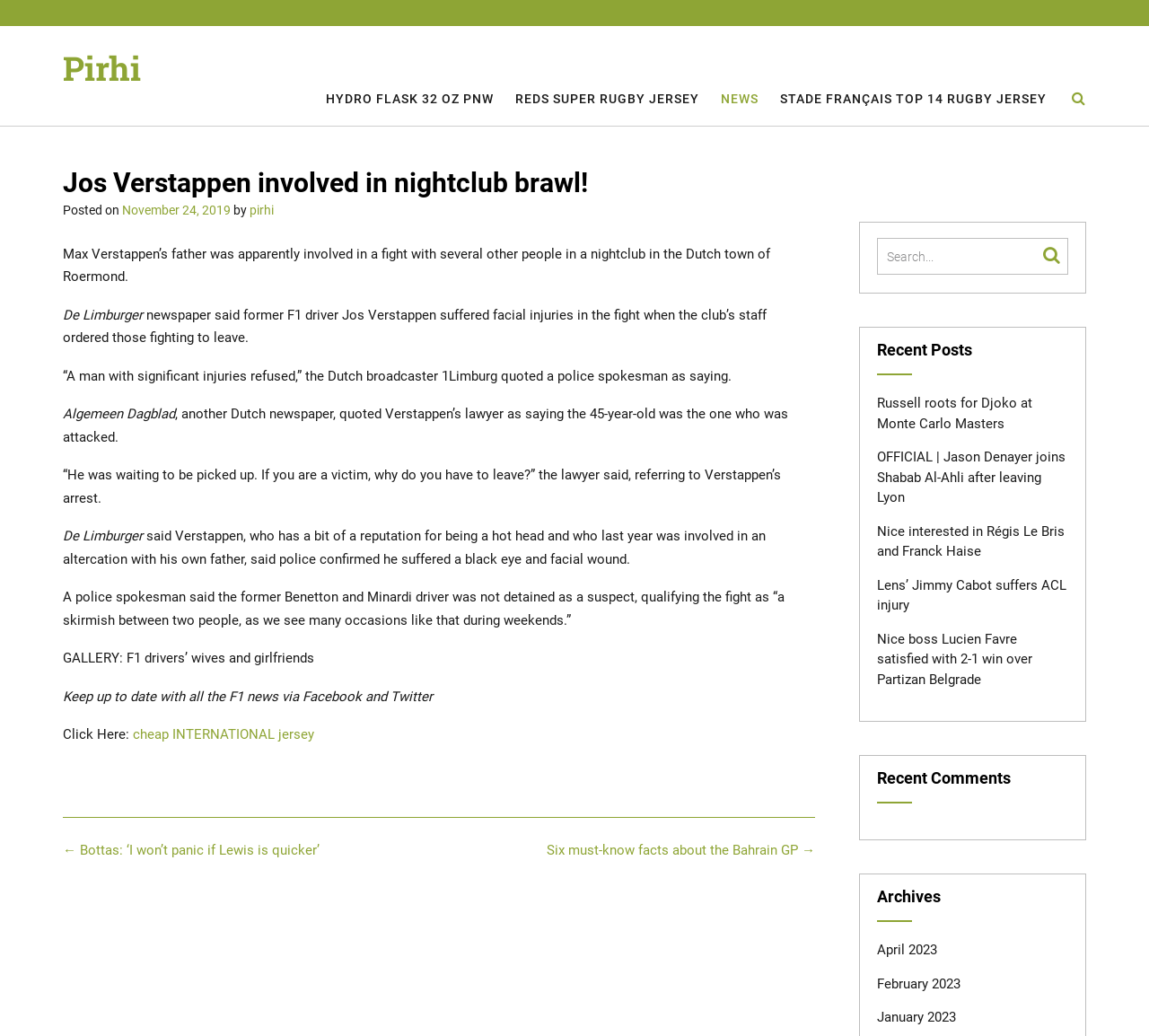What is the topic of the main article?
Please give a detailed and elaborate answer to the question based on the image.

The main article is located in the center of the webpage, and its topic is about Jos Verstappen being involved in a nightclub brawl, as indicated by the heading and the content of the article.